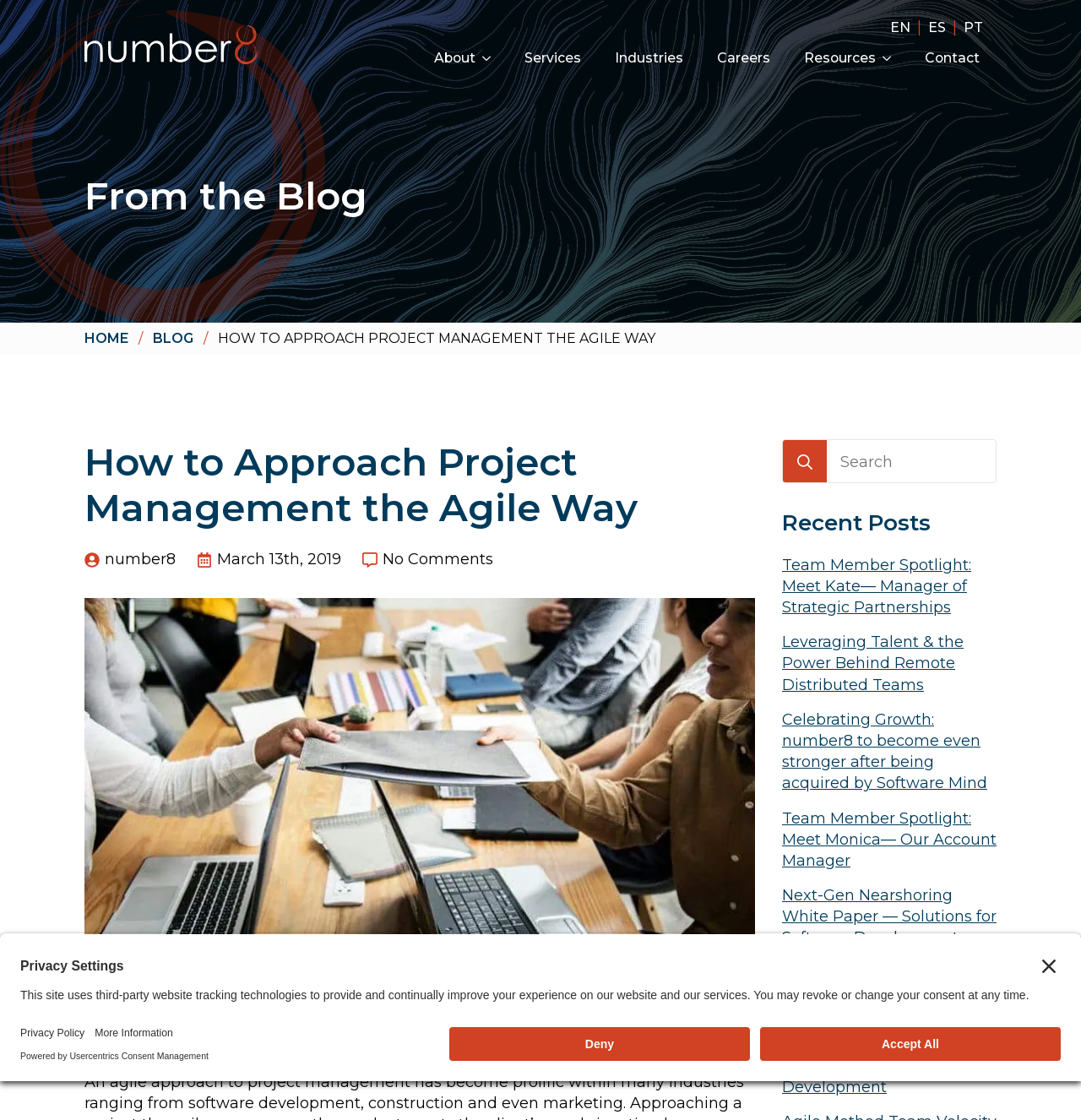Provide the bounding box coordinates of the HTML element this sentence describes: "Usercentrics Consent Management".

[0.064, 0.938, 0.193, 0.947]